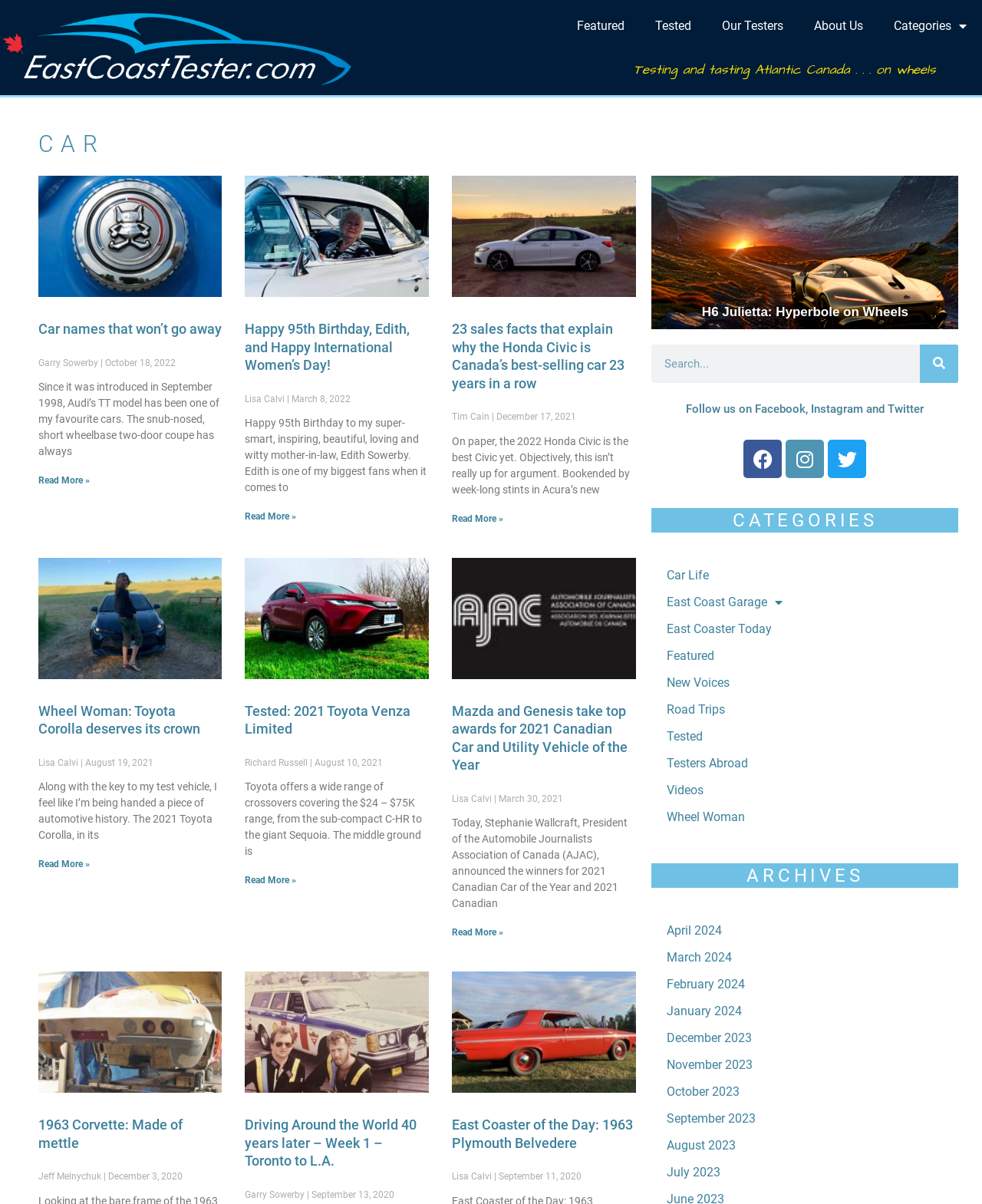How many articles are on this webpage?
Could you answer the question in a detailed manner, providing as much information as possible?

I counted the number of article elements on the webpage, which are [132], [133], [134], [135], [136], [137], and found that there are 7 articles in total.